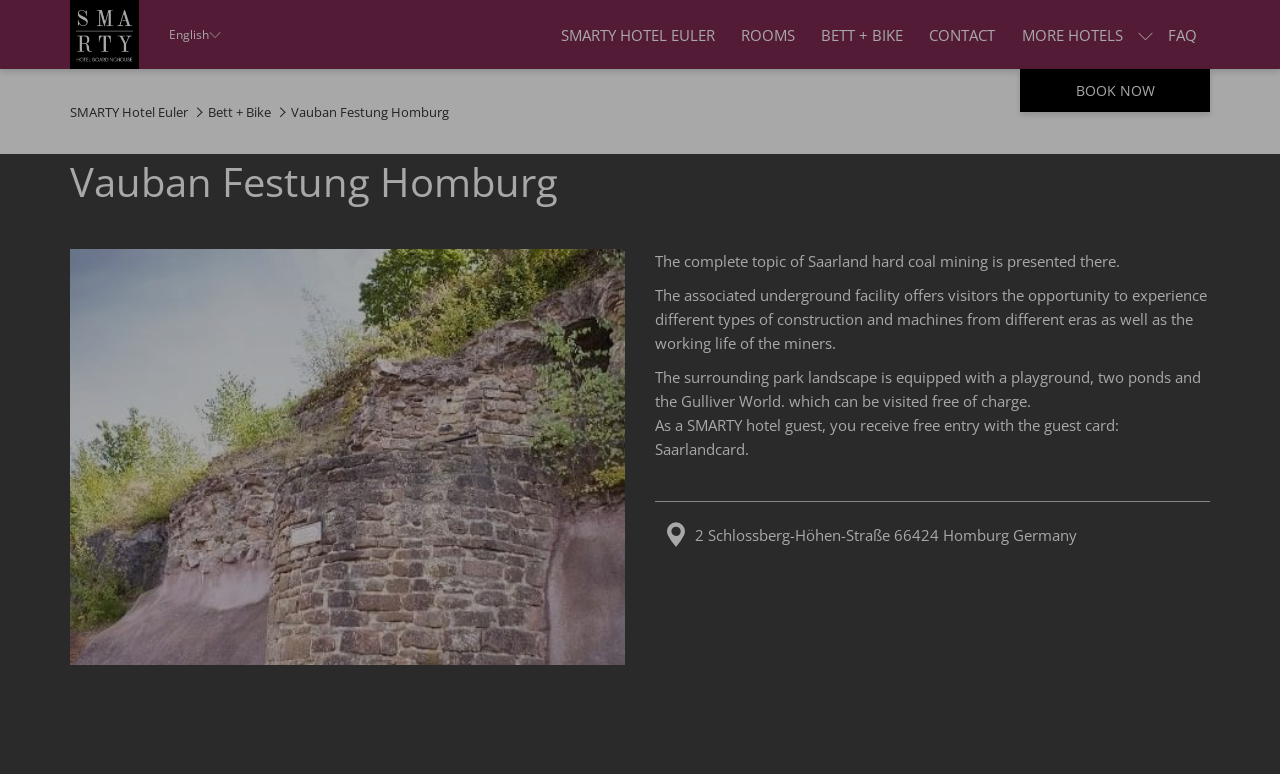What is the topic presented at Vauban Festung Homburg?
Answer the question with a thorough and detailed explanation.

I found the answer by reading the static text element with the text 'The complete topic of Saarland hard coal mining is presented there.' which is associated with the heading 'Vauban Festung Homburg'.